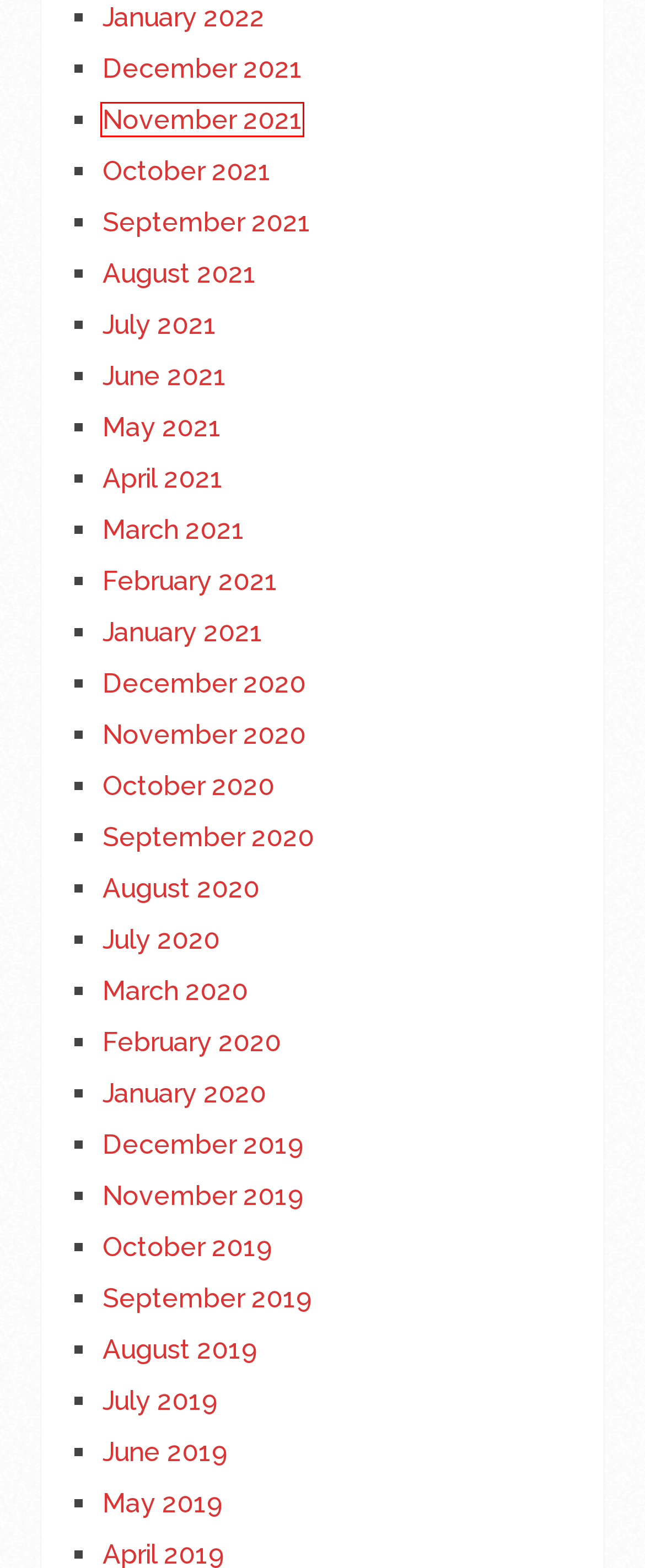Provided is a screenshot of a webpage with a red bounding box around an element. Select the most accurate webpage description for the page that appears after clicking the highlighted element. Here are the candidates:
A. September 2021 - FramedArt Tour Blog
B. September 2020 - FramedArt Tour Blog
C. March 2020 - FramedArt Tour Blog
D. July 2021 - FramedArt Tour Blog
E. November 2021 - FramedArt Tour Blog
F. December 2019 - FramedArt Tour Blog
G. July 2019 - FramedArt Tour Blog
H. November 2019 - FramedArt Tour Blog

E